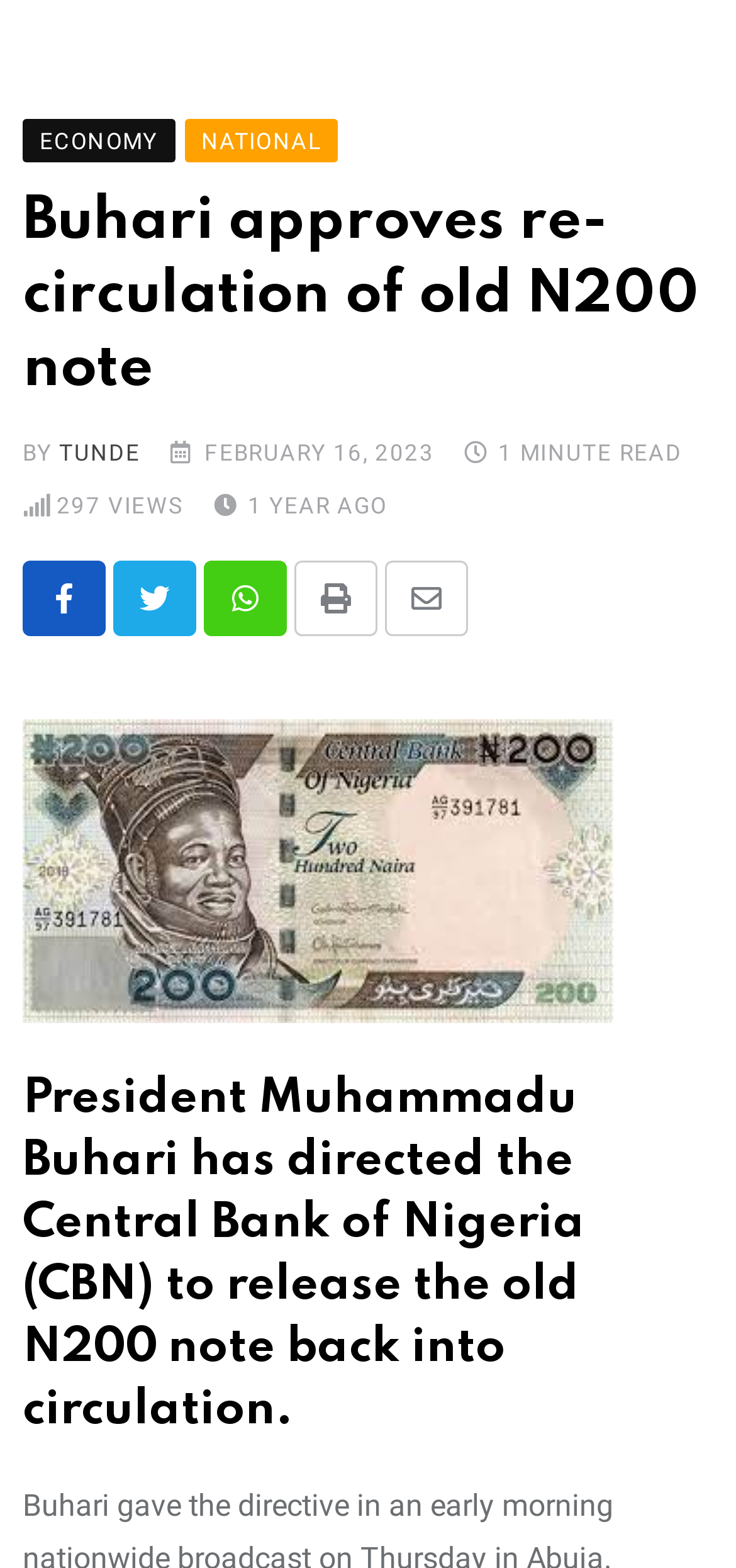Use one word or a short phrase to answer the question provided: 
What is the name of the president mentioned?

Muhammadu Buhari